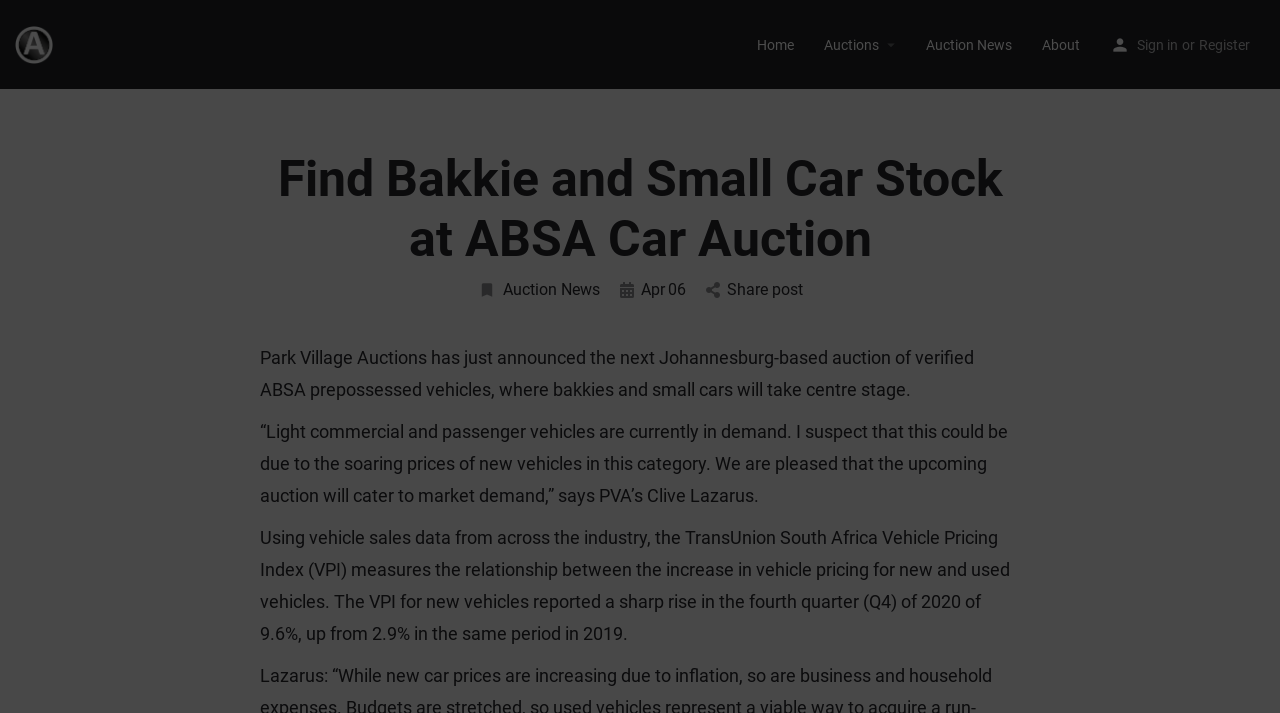What is the current demand in the market?
Answer with a single word or phrase, using the screenshot for reference.

Light commercial and passenger vehicles